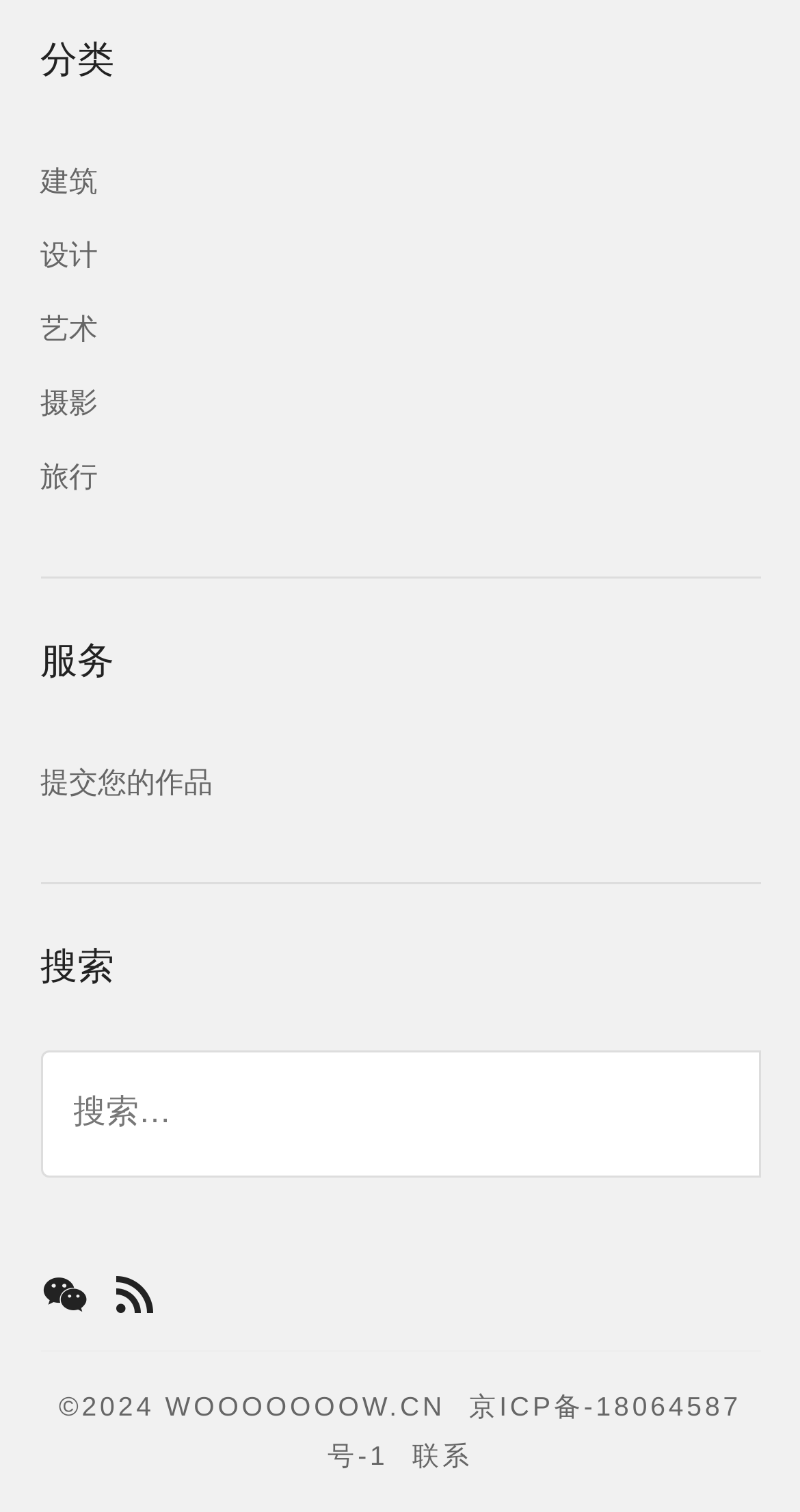Find the bounding box coordinates for the area you need to click to carry out the instruction: "follow weixin". The coordinates should be four float numbers between 0 and 1, indicated as [left, top, right, bottom].

[0.05, 0.84, 0.112, 0.873]